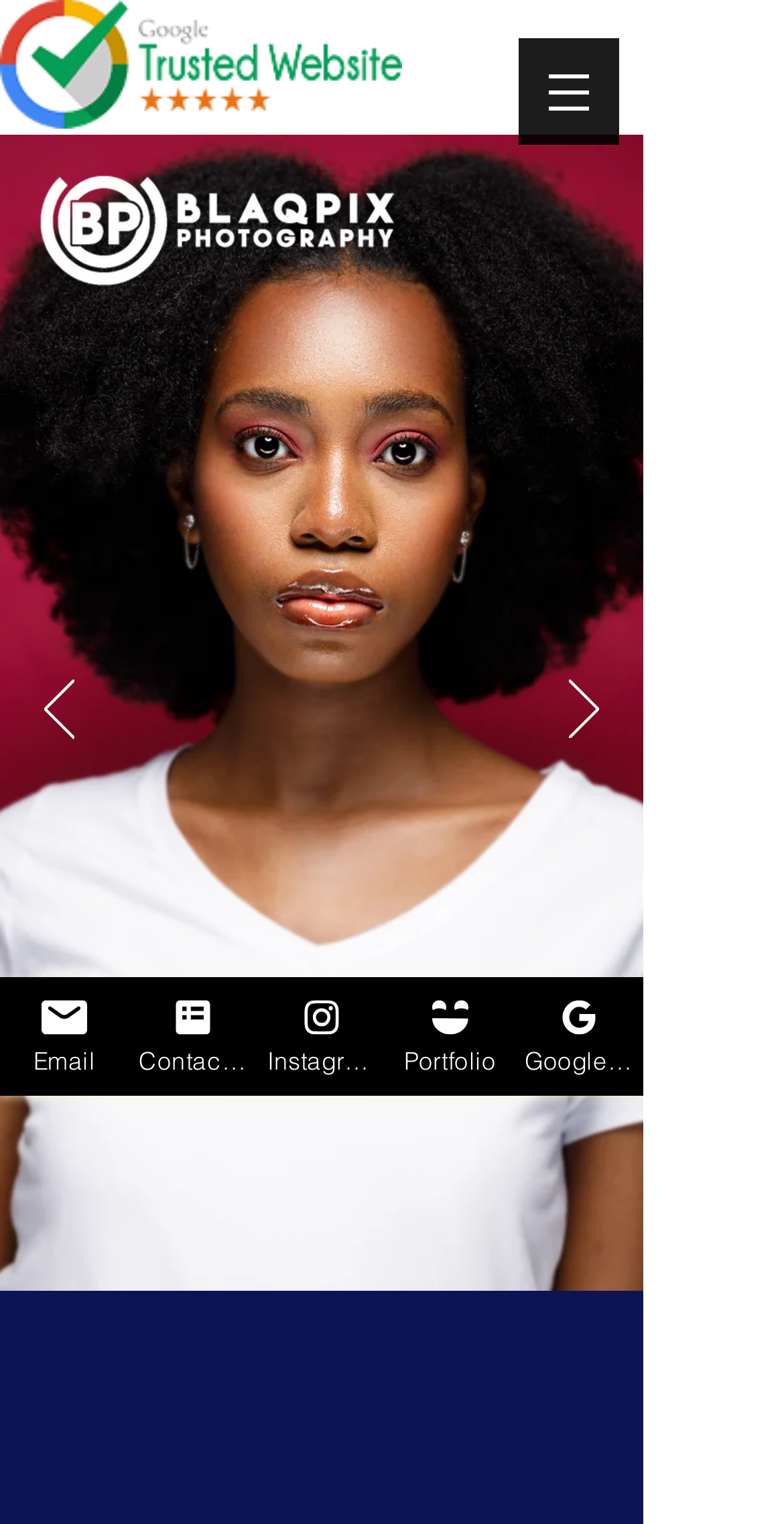Find the bounding box coordinates of the clickable element required to execute the following instruction: "Go to contact page". Provide the coordinates as four float numbers between 0 and 1, i.e., [left, top, right, bottom].

[0.256, 0.485, 0.564, 0.541]